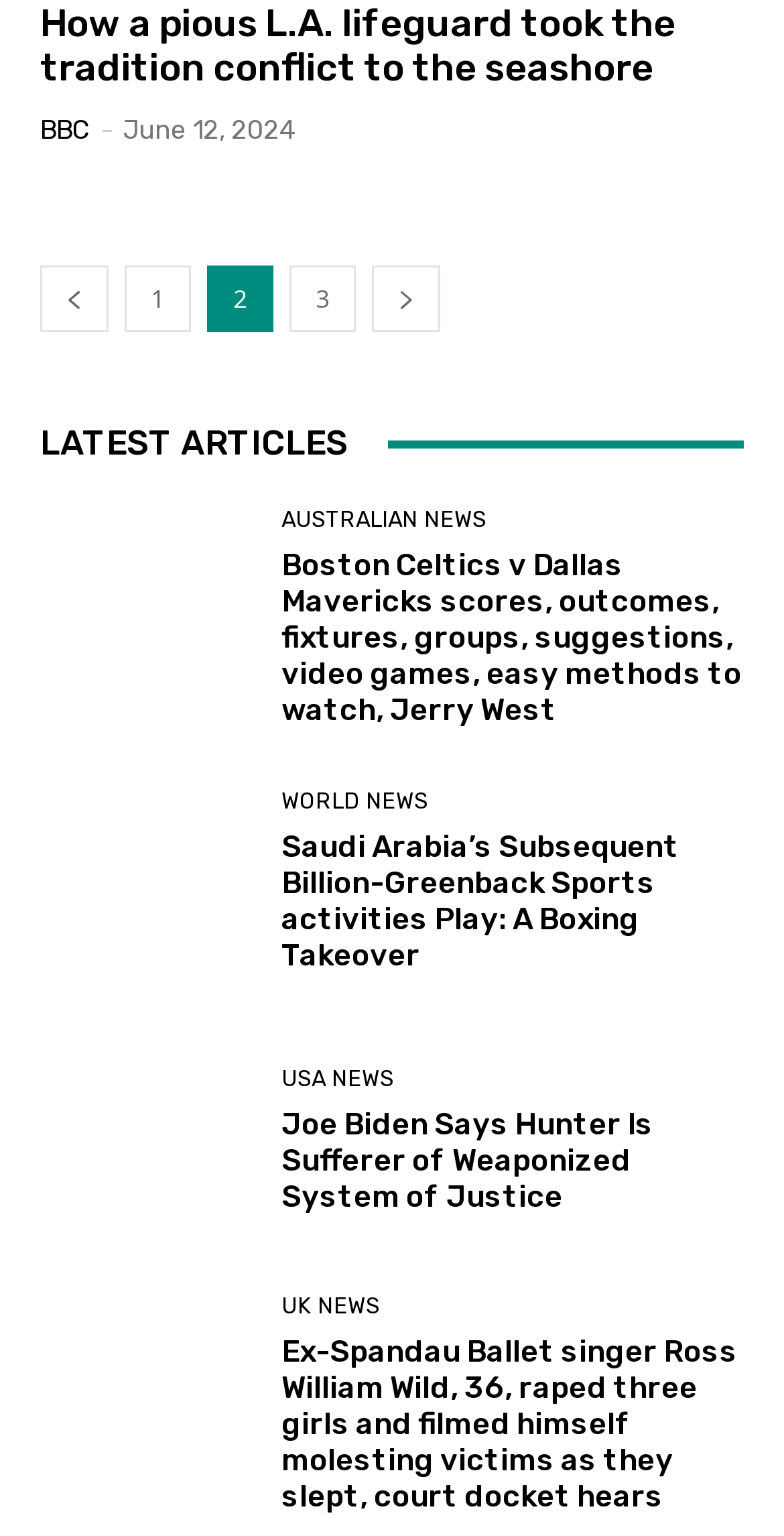Bounding box coordinates are specified in the format (top-left x, top-left y, bottom-right x, bottom-right y). All values are floating point numbers bounded between 0 and 1. Please provide the bounding box coordinate of the region this sentence describes: parent_node: 1 aria-label="prev-page"

[0.051, 0.173, 0.138, 0.216]